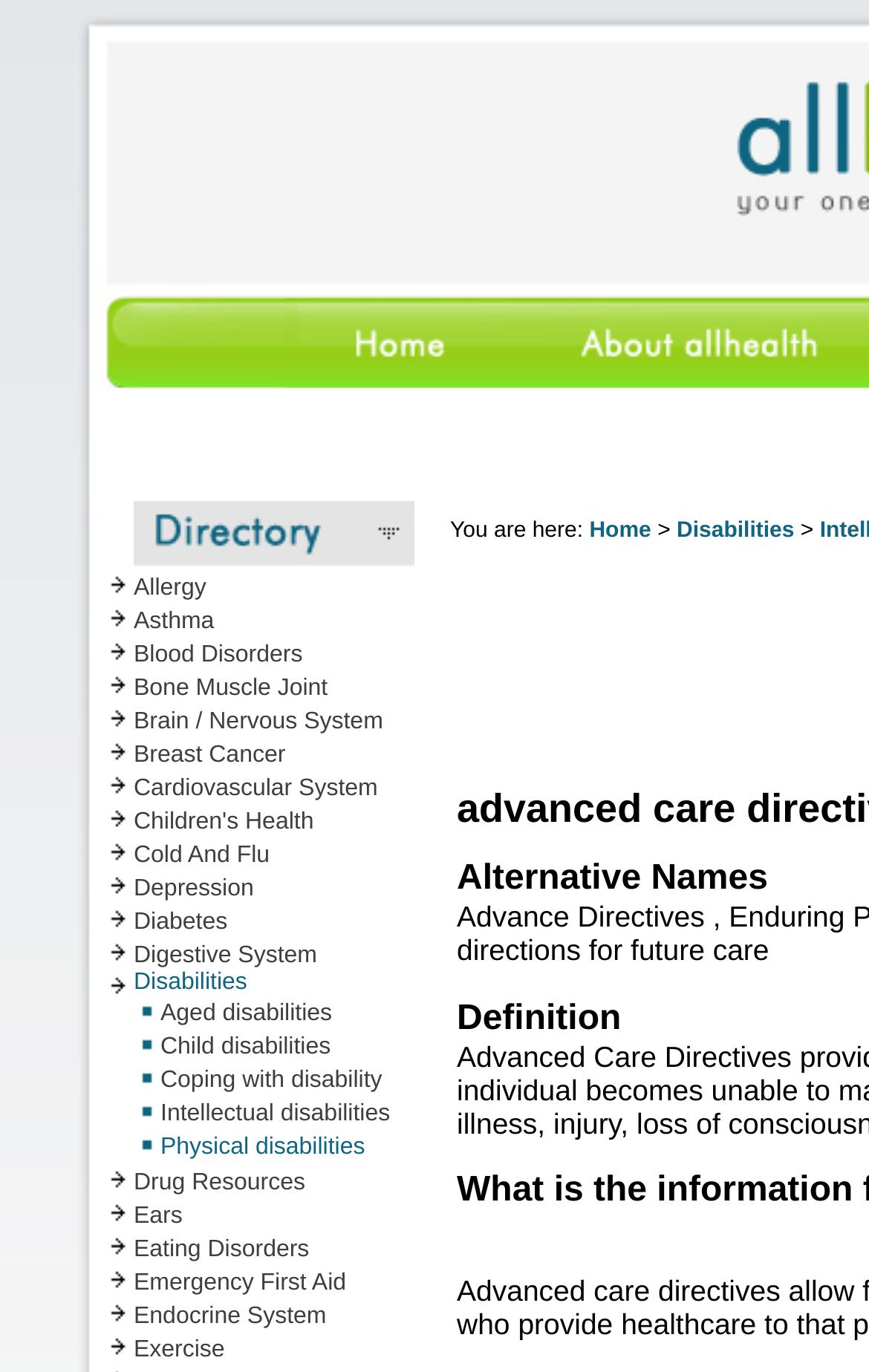How many health topics are listed?
Can you offer a detailed and complete answer to this question?

After analyzing the grid cells, I counted more than 15 health topics listed, including 'Allergy', 'Asthma', 'Blood Disorders', and so on.